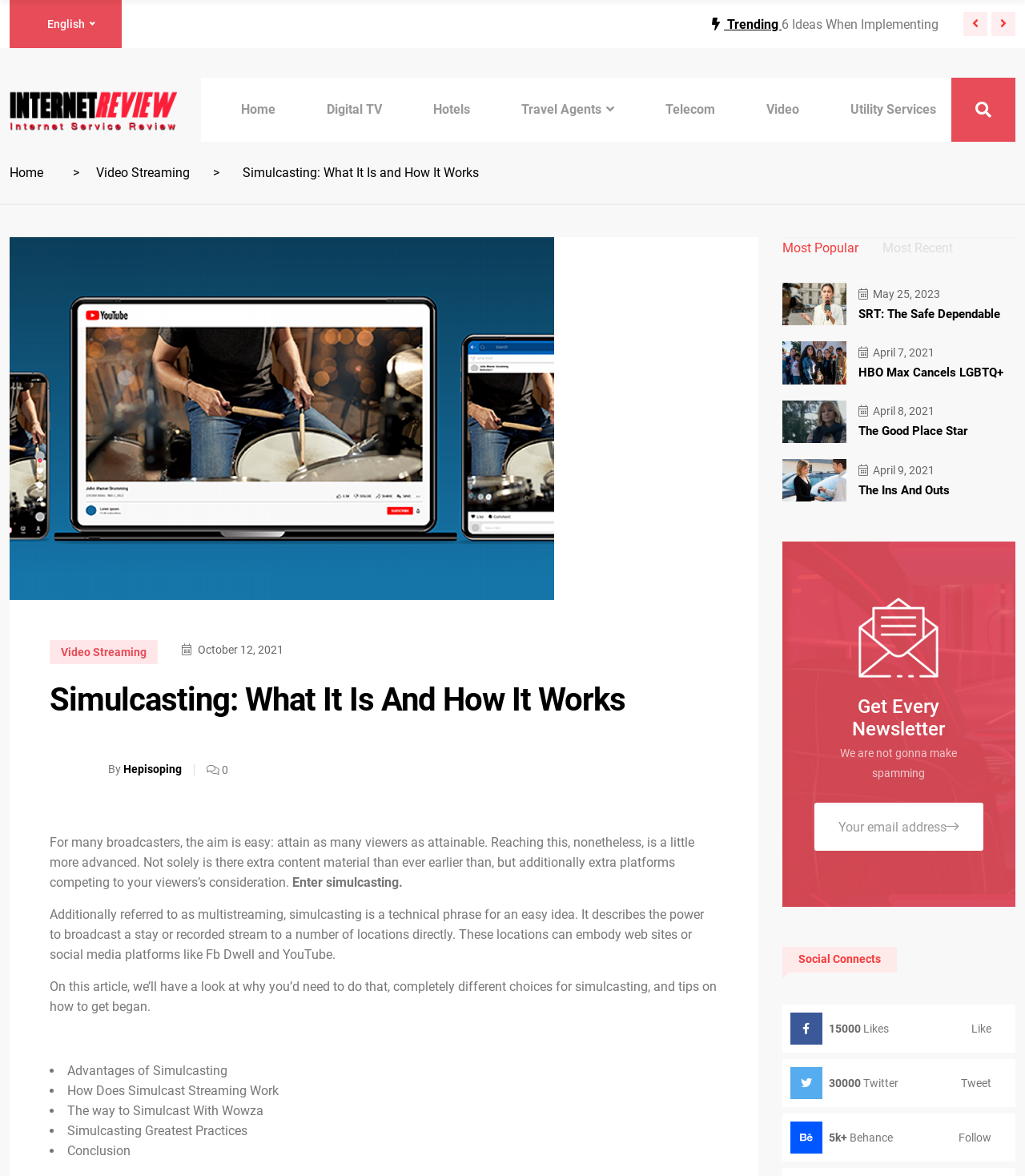Answer this question in one word or a short phrase: How many social media links are there?

3